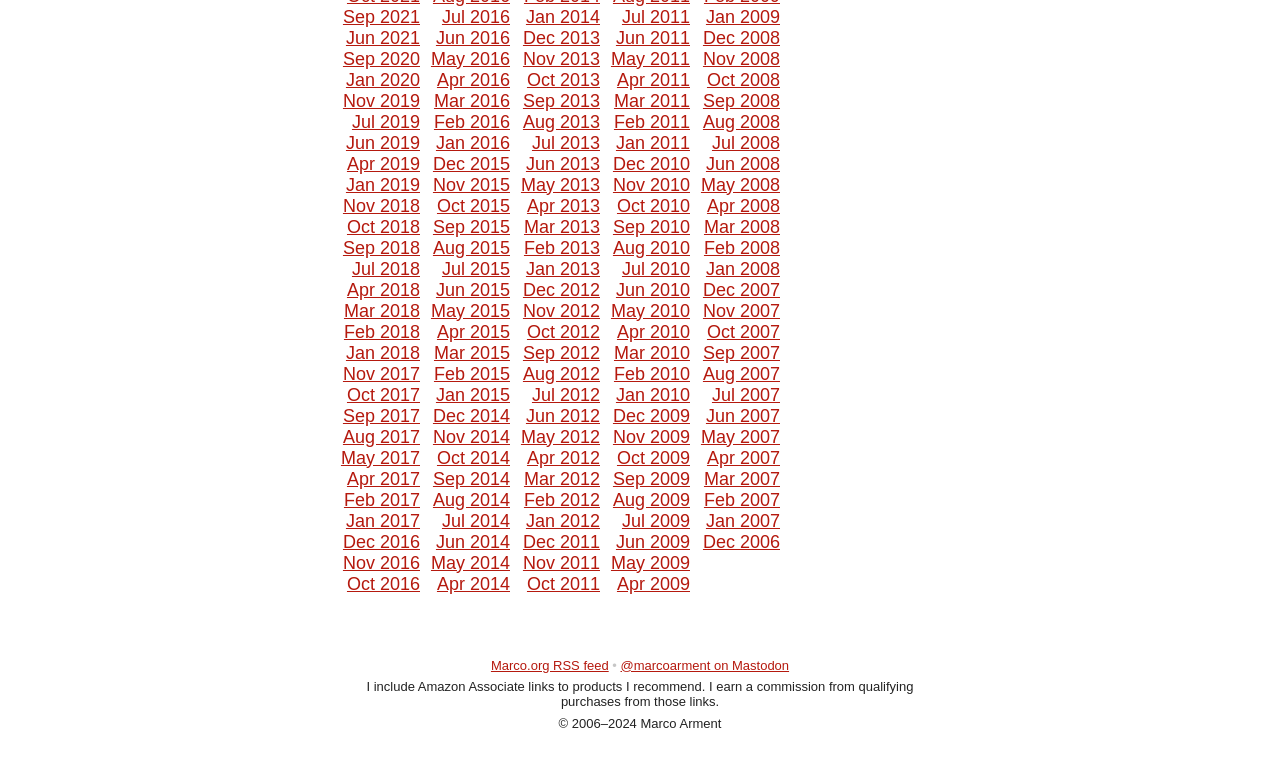Please answer the following question using a single word or phrase: How many links are there on the webpage?

More than 60